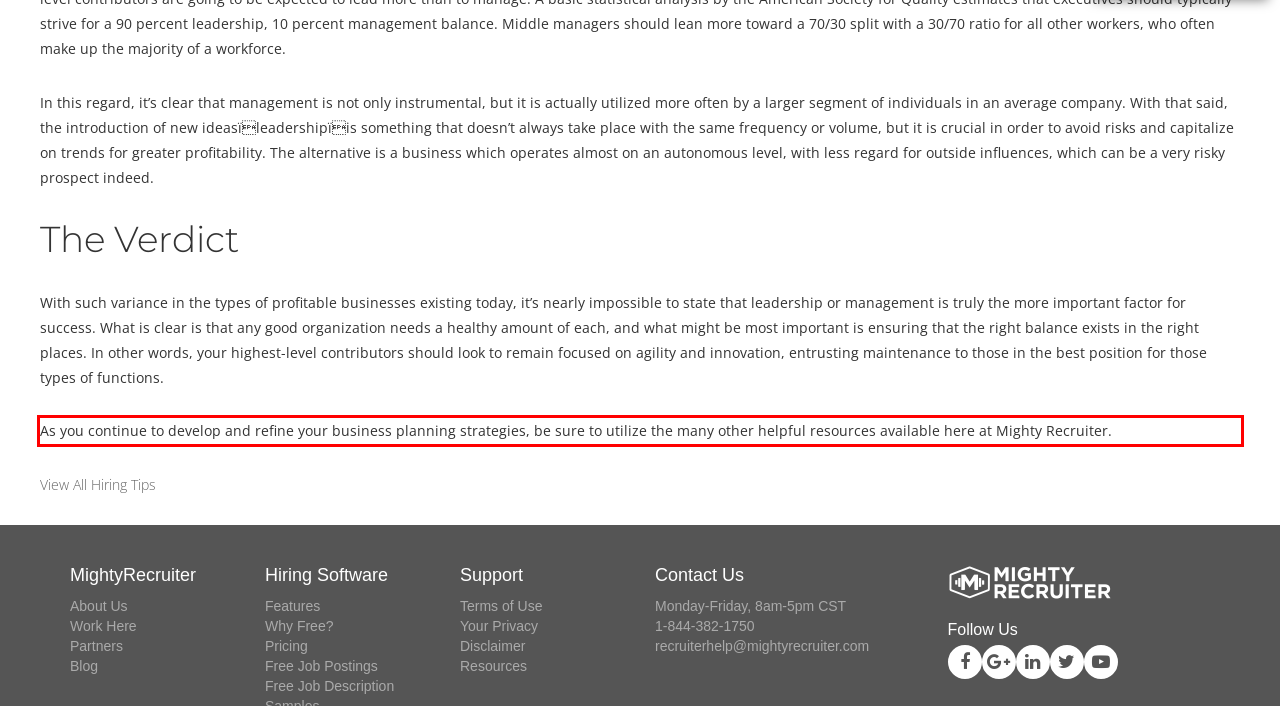The screenshot you have been given contains a UI element surrounded by a red rectangle. Use OCR to read and extract the text inside this red rectangle.

As you continue to develop and refine your business planning strategies, be sure to utilize the many other helpful resources available here at Mighty Recruiter.